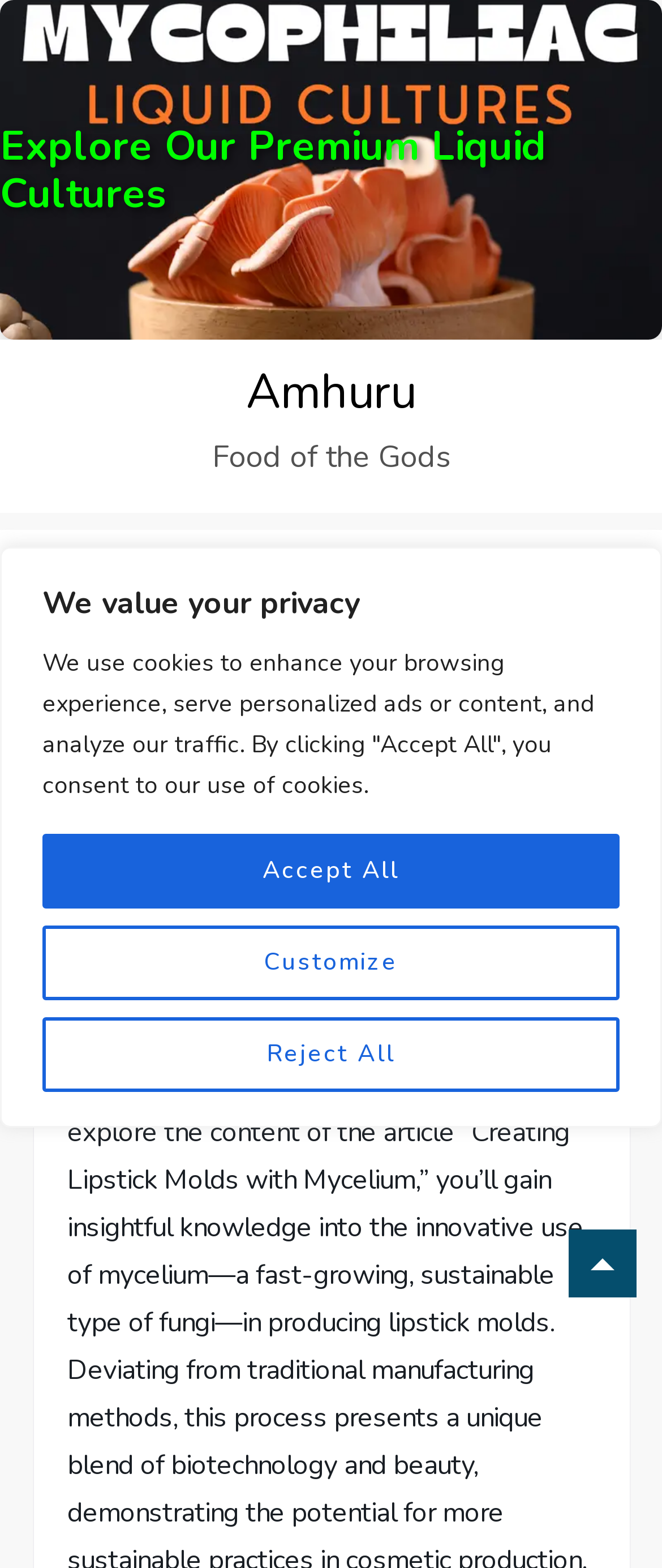Provide the bounding box coordinates of the HTML element described by the text: "parent_node: Skip to content aria-label="to-top"". The coordinates should be in the format [left, top, right, bottom] with values between 0 and 1.

[0.859, 0.784, 0.962, 0.827]